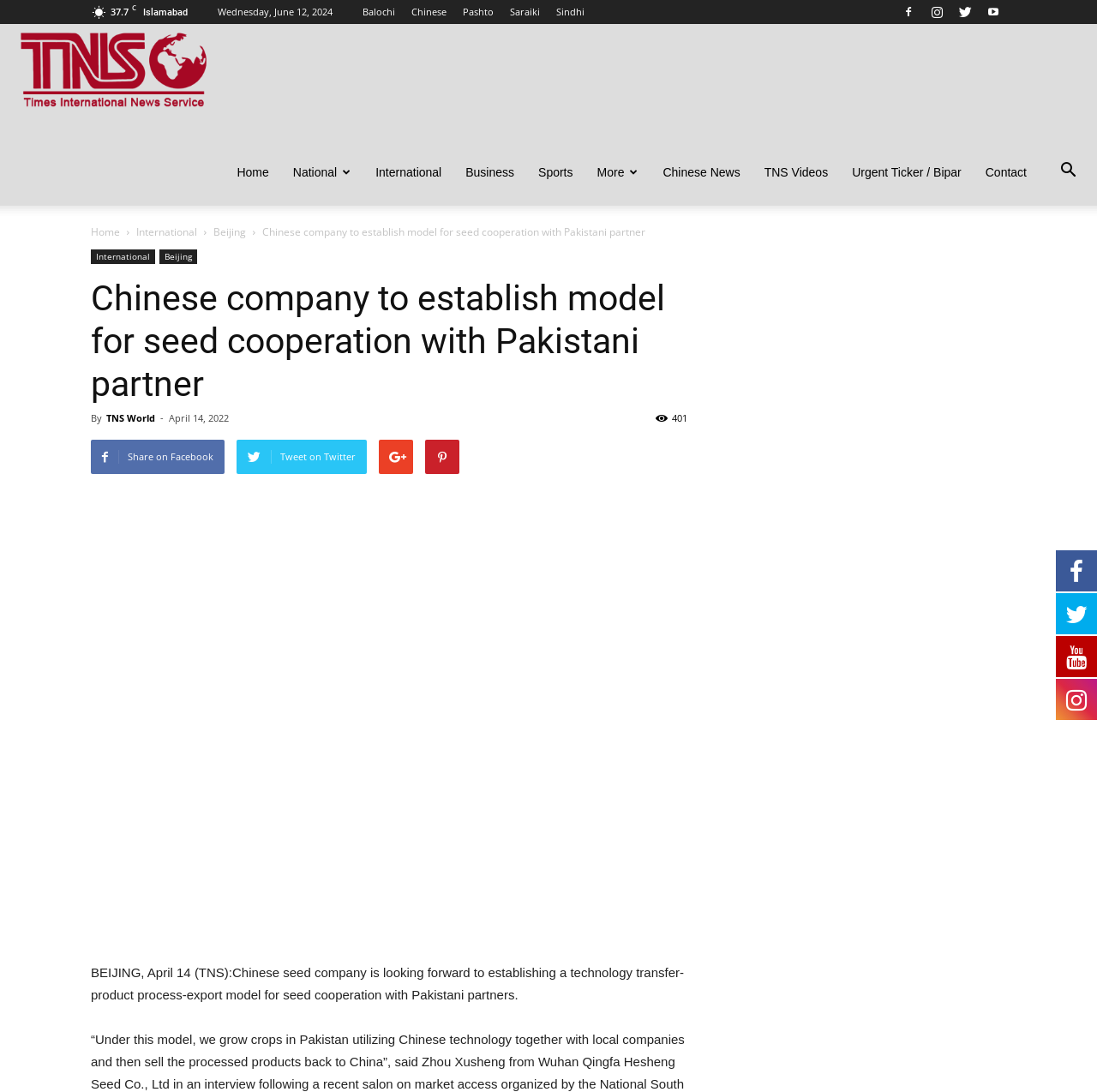Could you find the bounding box coordinates of the clickable area to complete this instruction: "Contact TNS World"?

[0.887, 0.127, 0.947, 0.188]